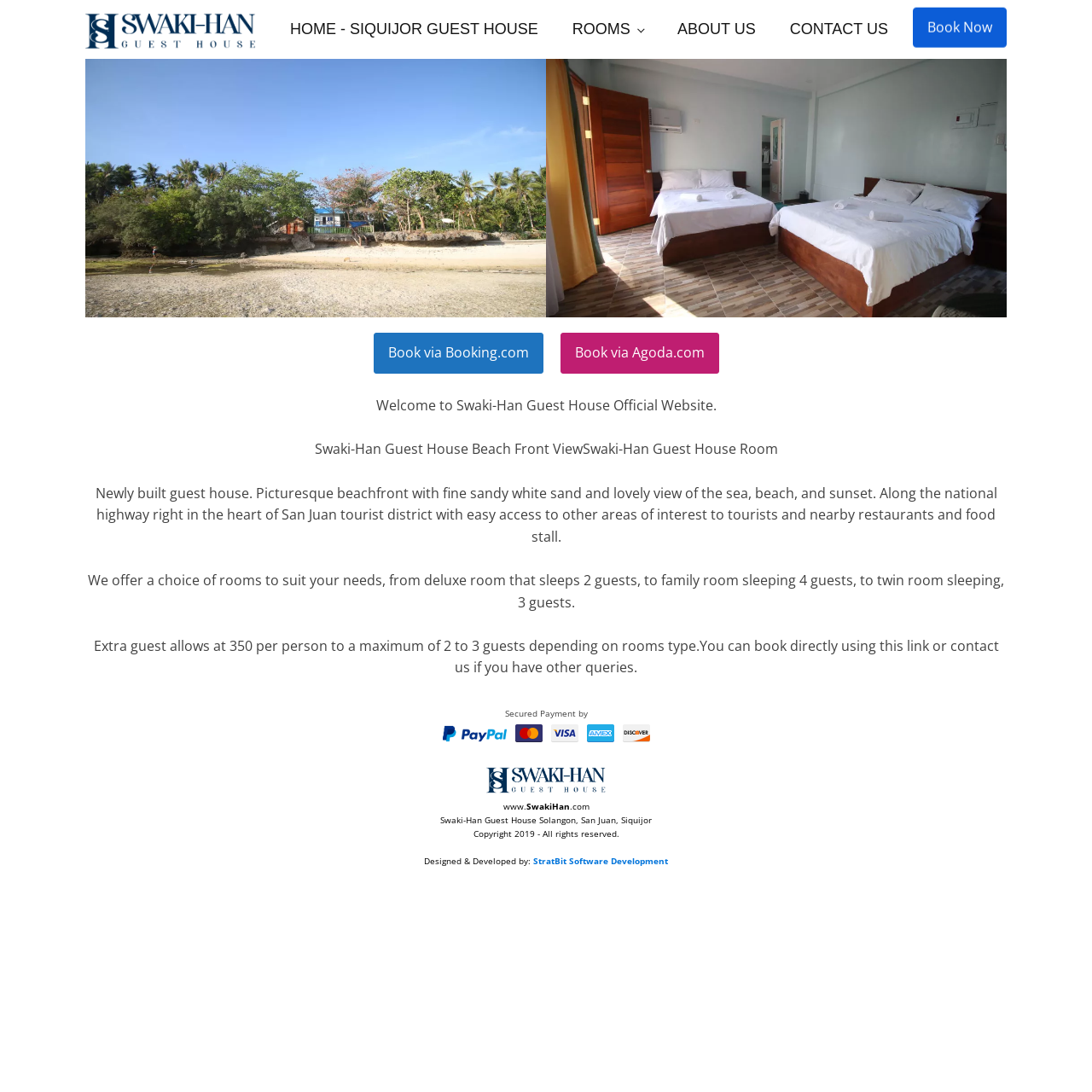How many guests can a family room sleep? Based on the screenshot, please respond with a single word or phrase.

4 guests